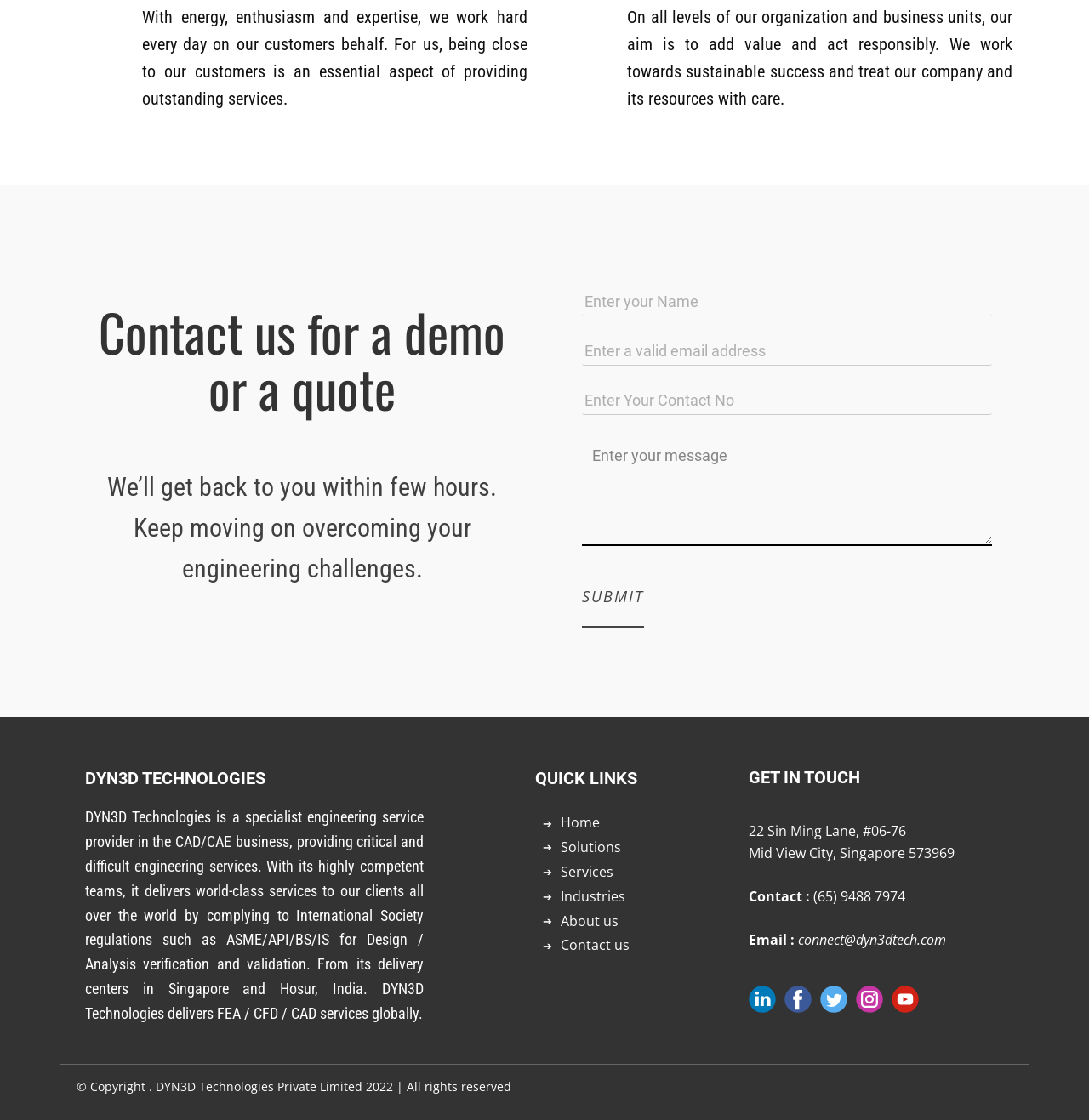Identify the coordinates of the bounding box for the element described below: "name="message" placeholder="Enter your message"". Return the coordinates as four float numbers between 0 and 1: [left, top, right, bottom].

[0.534, 0.389, 0.911, 0.487]